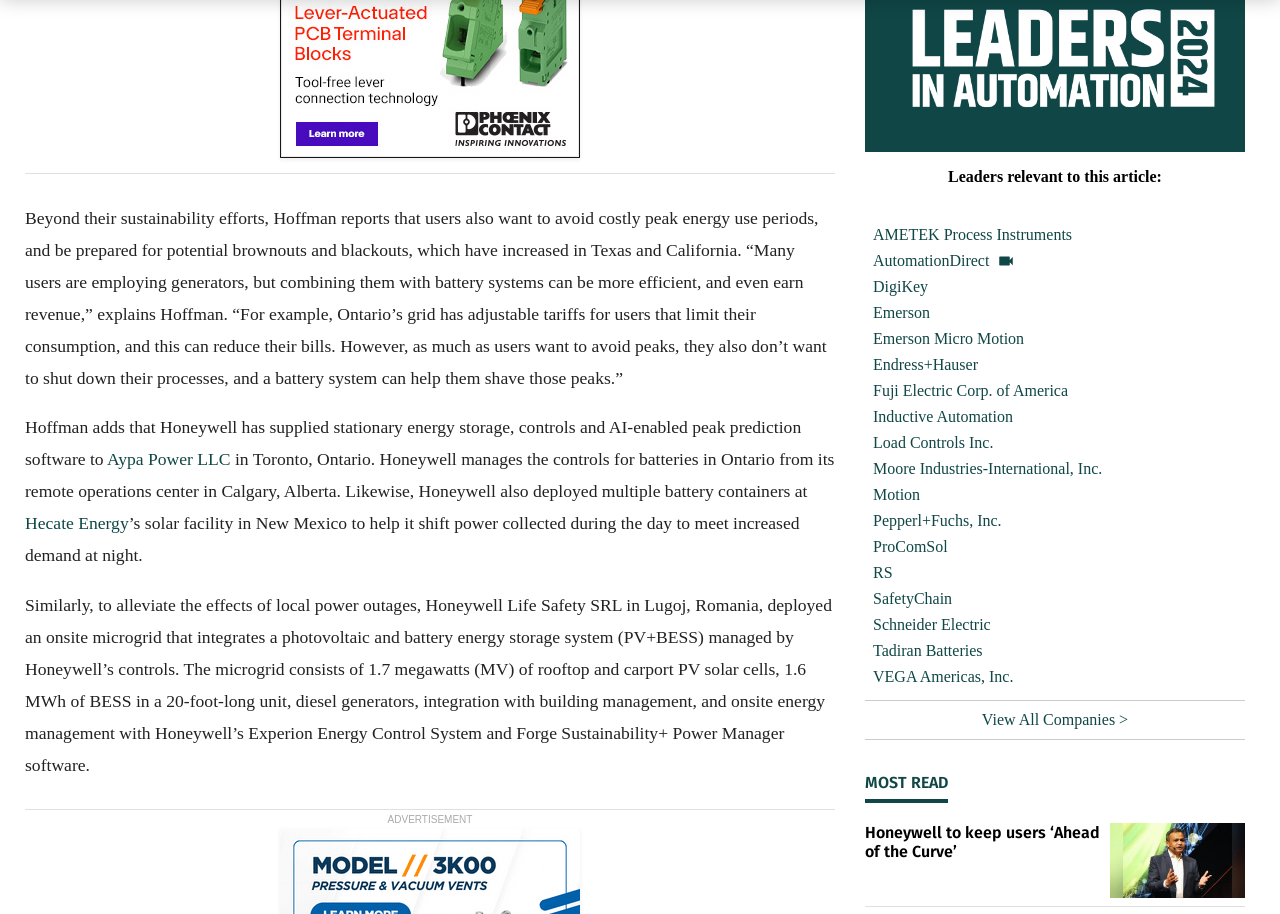Please provide the bounding box coordinates for the element that needs to be clicked to perform the following instruction: "Click on 'Systems Integration'". The coordinates should be given as four float numbers between 0 and 1, i.e., [left, top, right, bottom].

[0.0, 0.018, 0.025, 0.055]